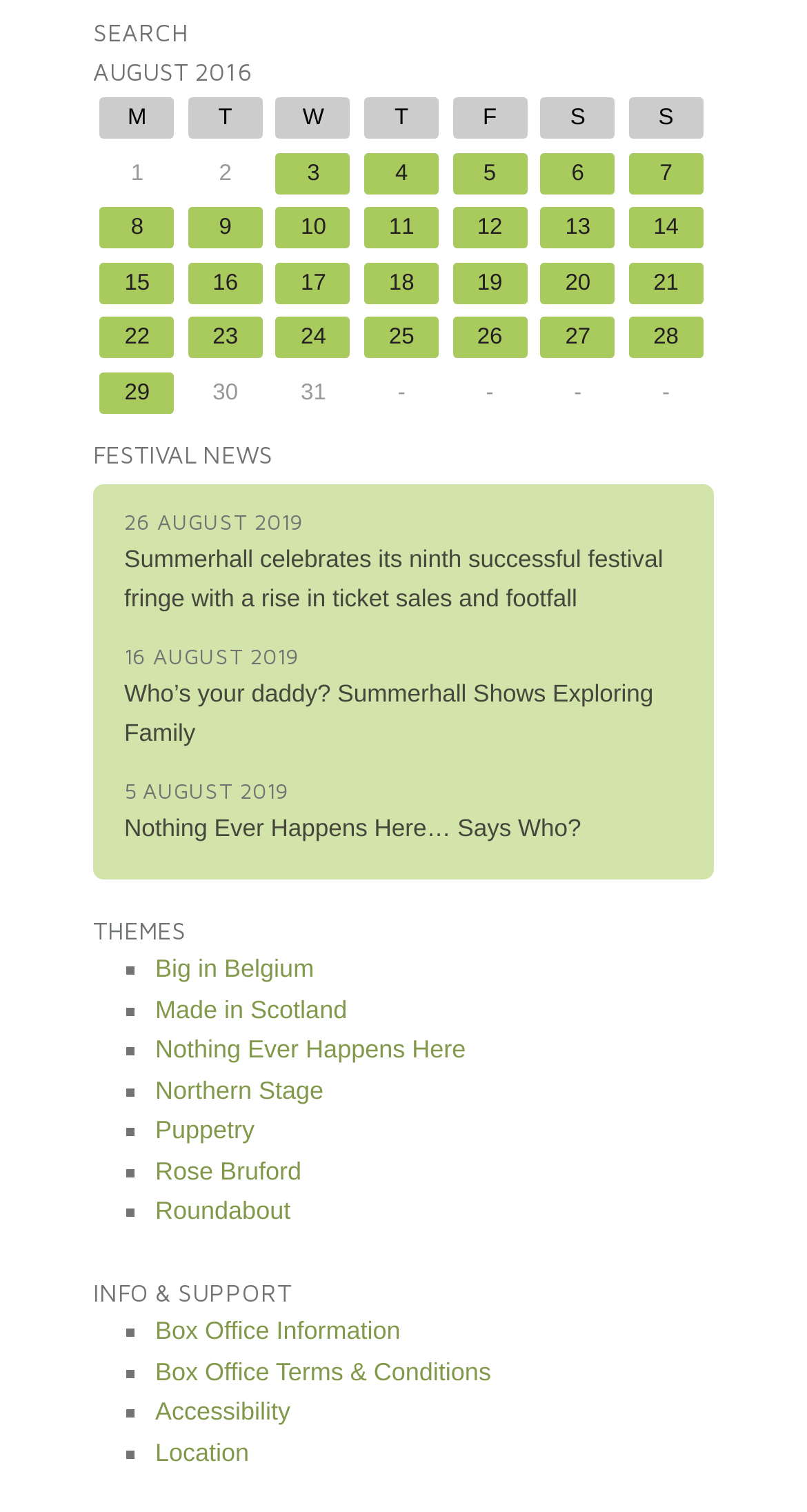Could you please study the image and provide a detailed answer to the question:
What are the themes of the festival?

Under the heading 'THEMES', I can see a list of links with list markers, which suggests that these are the themes of the festival. The themes include Big in Belgium, Made in Scotland, and others.